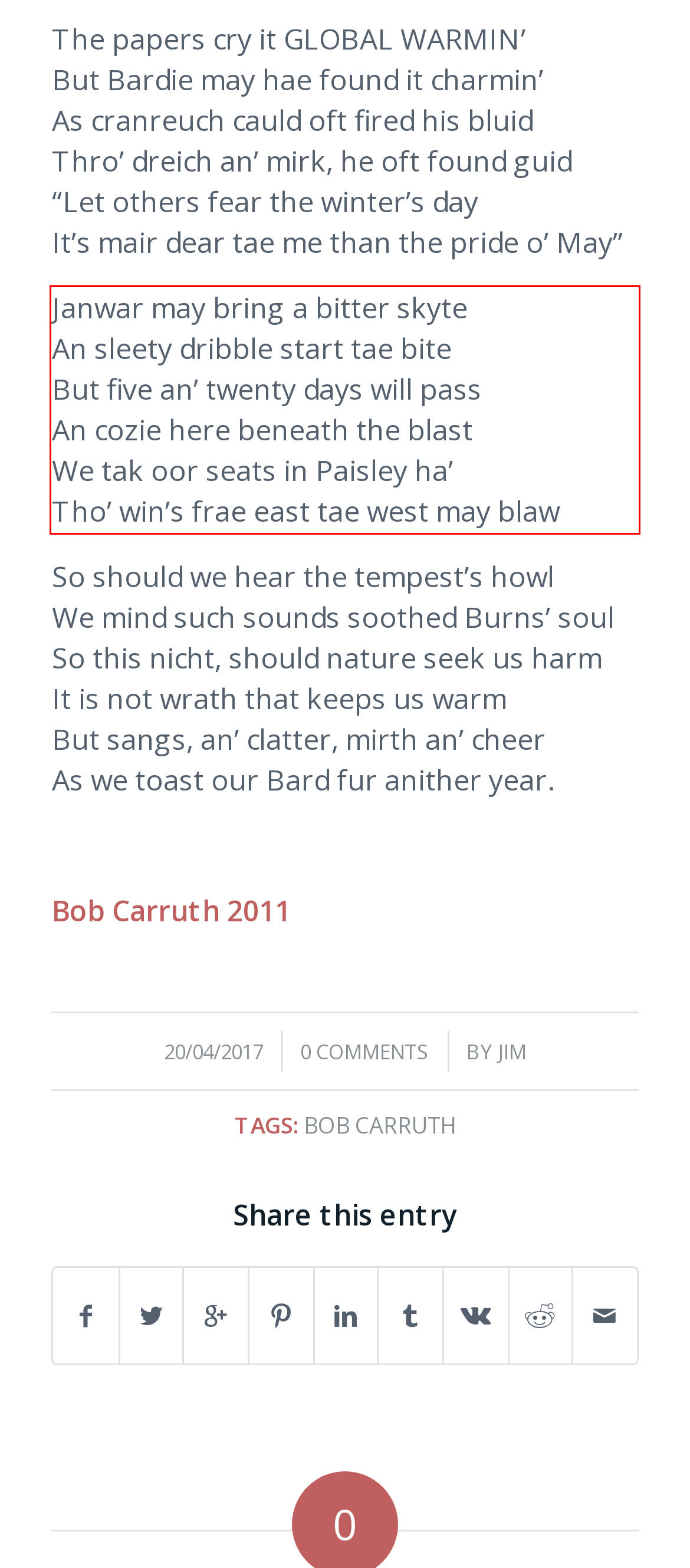Given a screenshot of a webpage containing a red bounding box, perform OCR on the text within this red bounding box and provide the text content.

Janwar may bring a bitter skyte An sleety dribble start tae bite But five an’ twenty days will pass An cozie here beneath the blast We tak oor seats in Paisley ha’ Tho’ win’s frae east tae west may blaw